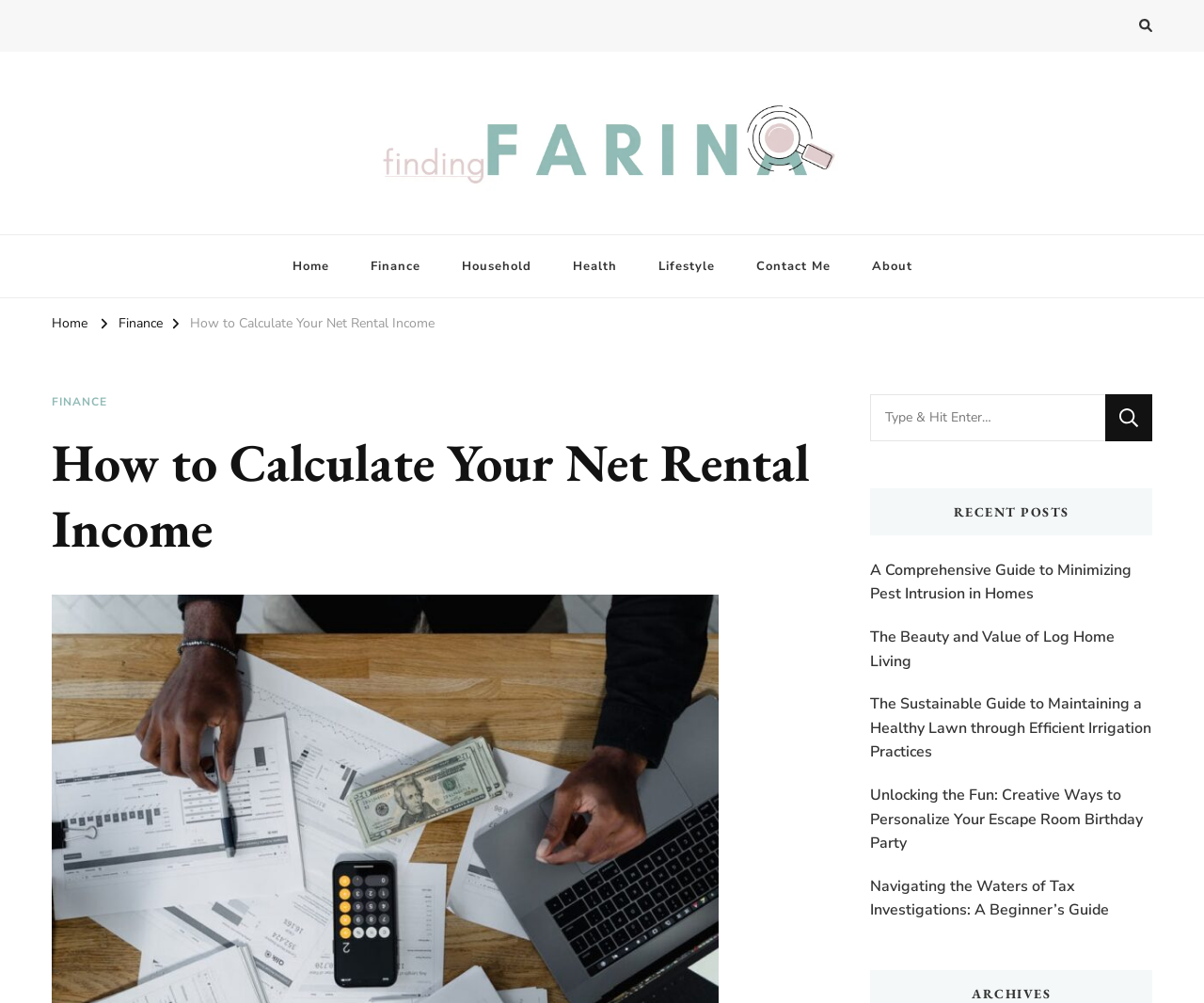Can you extract the primary headline text from the webpage?

How to Calculate Your Net Rental Income